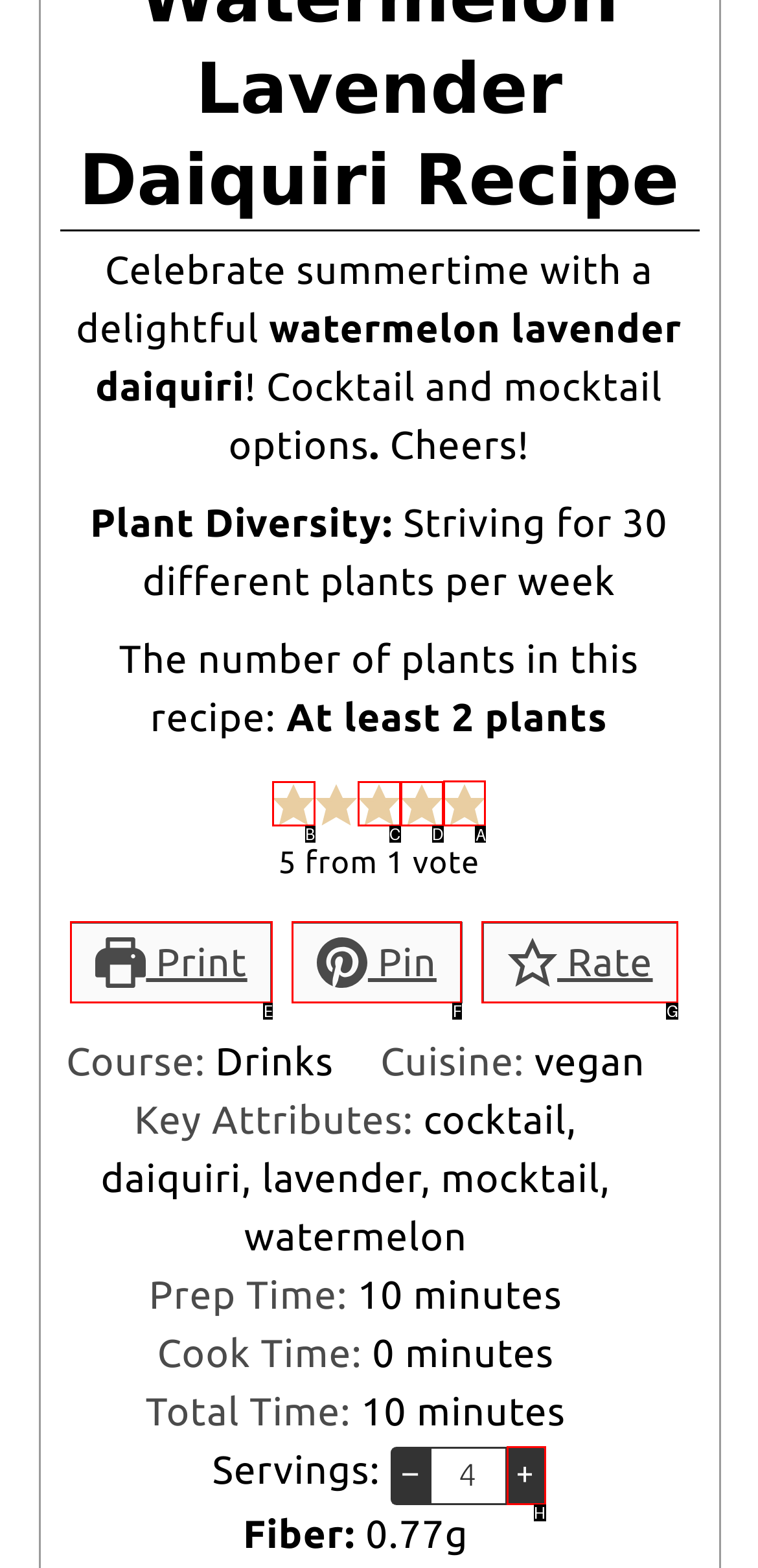Identify the correct UI element to click on to achieve the task: Rate this recipe 5 out of 5 stars. Provide the letter of the appropriate element directly from the available choices.

A